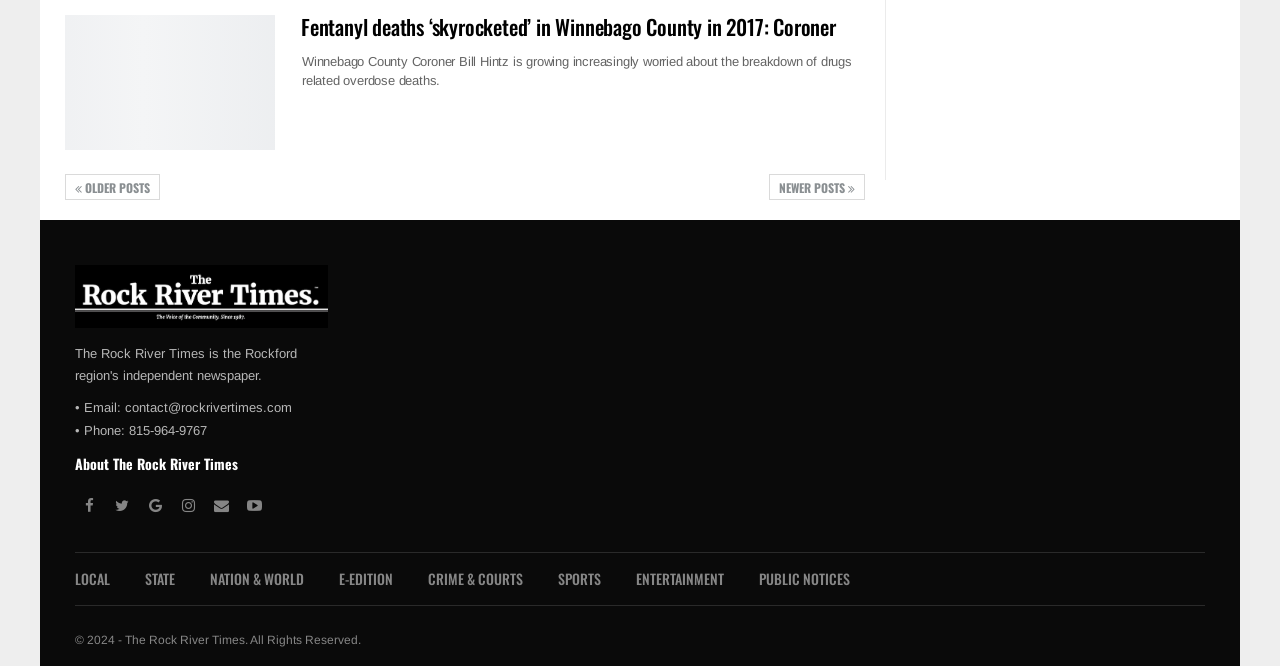Identify the bounding box of the HTML element described here: "Older Posts". Provide the coordinates as four float numbers between 0 and 1: [left, top, right, bottom].

[0.051, 0.261, 0.125, 0.3]